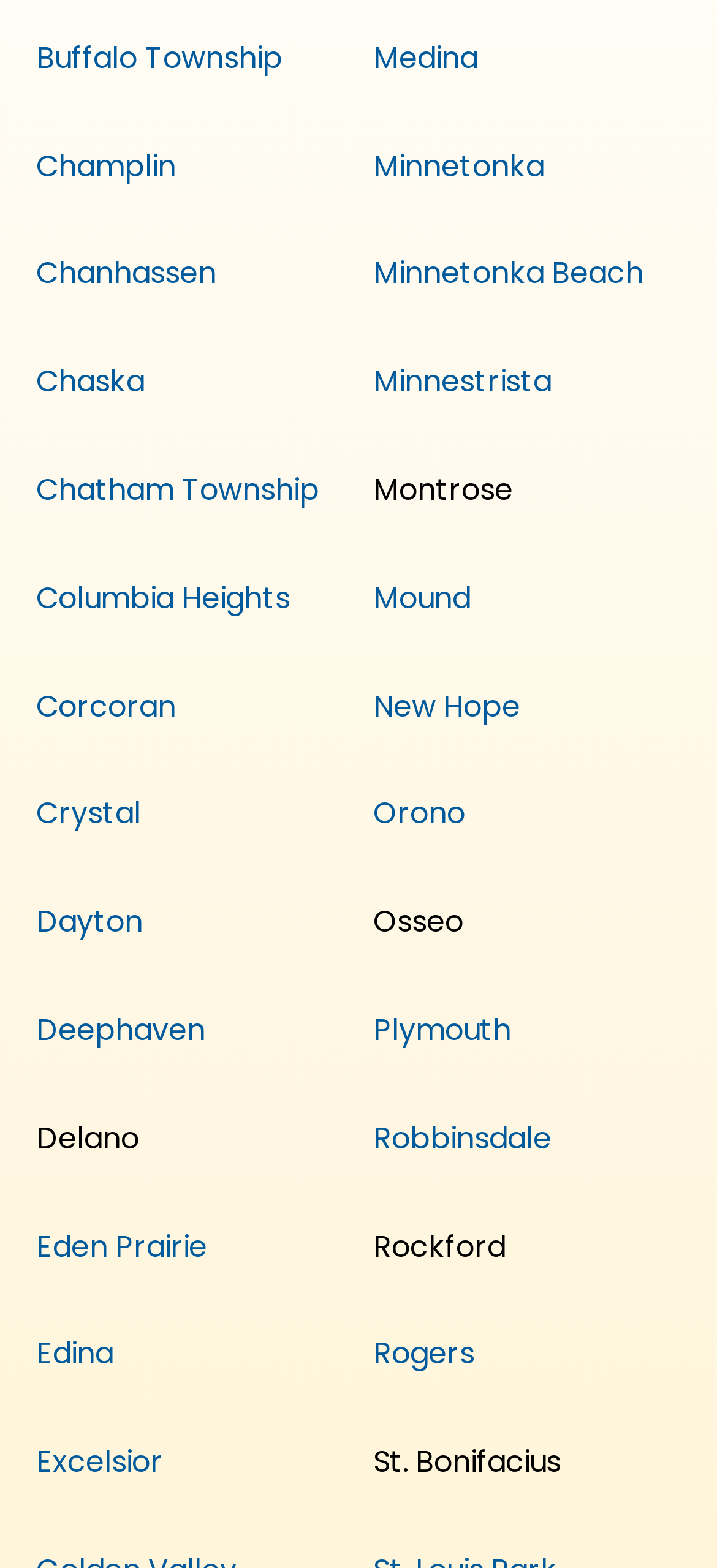Specify the bounding box coordinates of the region I need to click to perform the following instruction: "go to Chanhassen". The coordinates must be four float numbers in the range of 0 to 1, i.e., [left, top, right, bottom].

[0.05, 0.161, 0.301, 0.188]